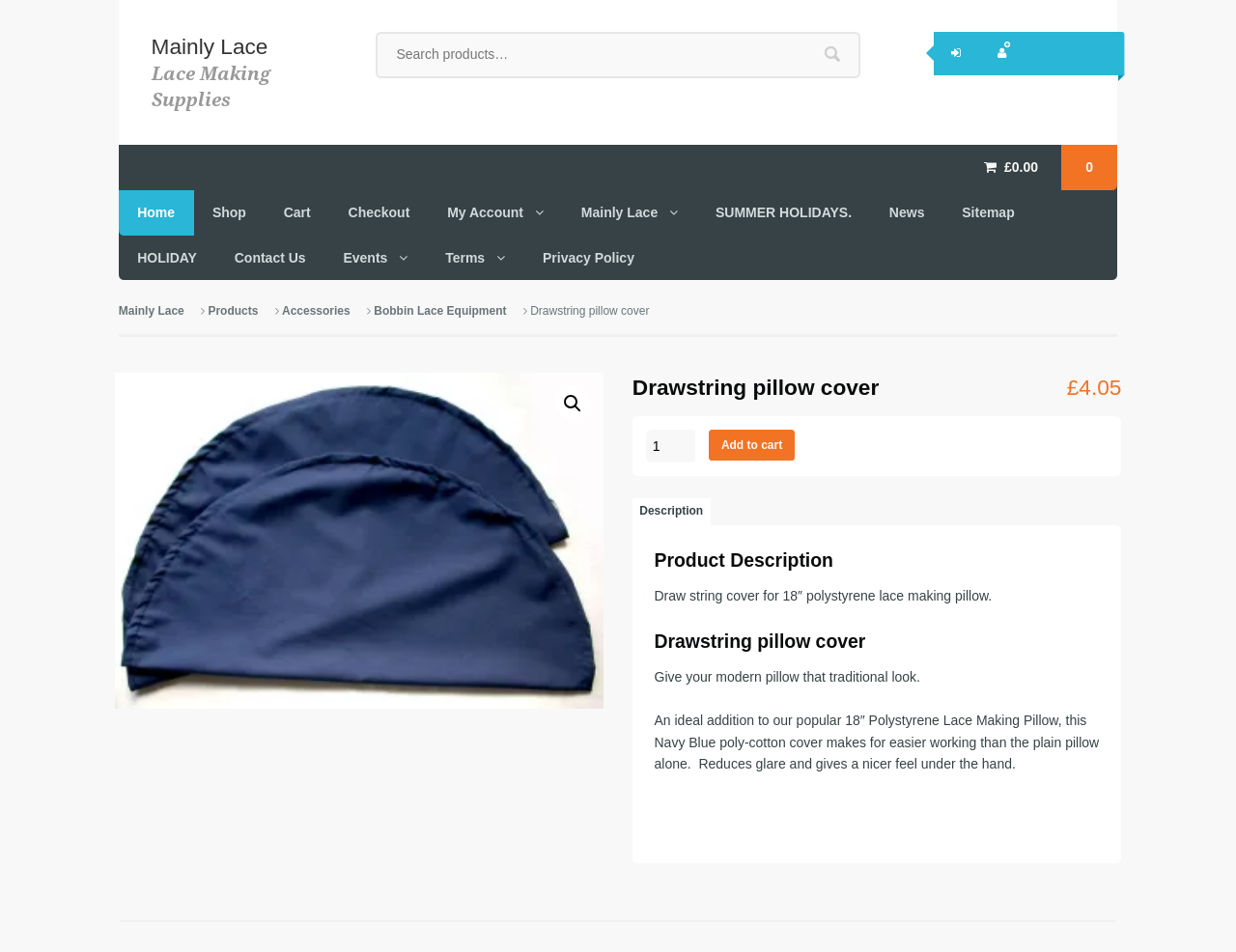Find the bounding box coordinates of the clickable area that will achieve the following instruction: "Search for products".

[0.304, 0.033, 0.696, 0.082]